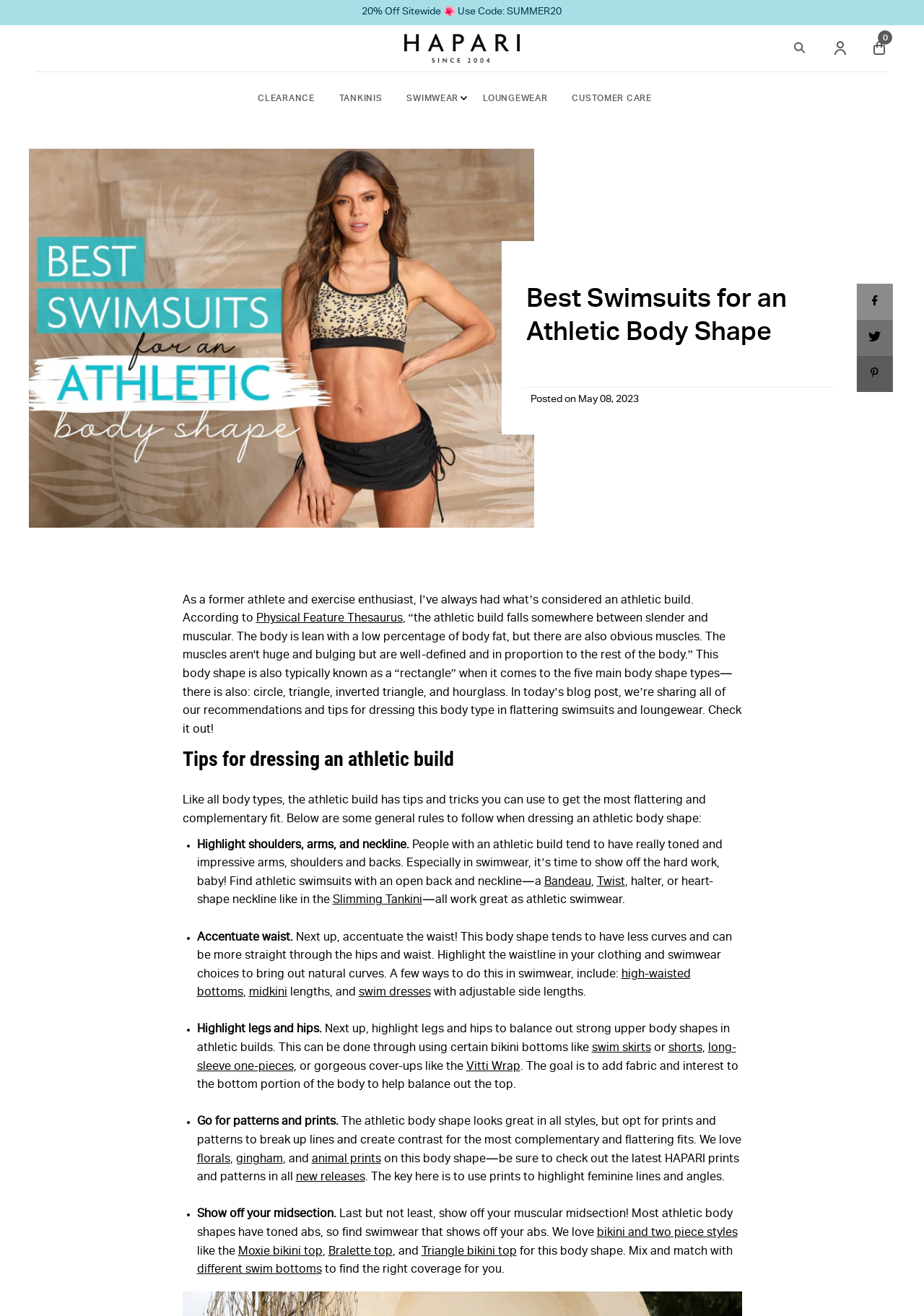Determine the bounding box coordinates of the clickable element to complete this instruction: "Open the search". Provide the coordinates in the format of four float numbers between 0 and 1, [left, top, right, bottom].

[0.855, 0.03, 0.876, 0.04]